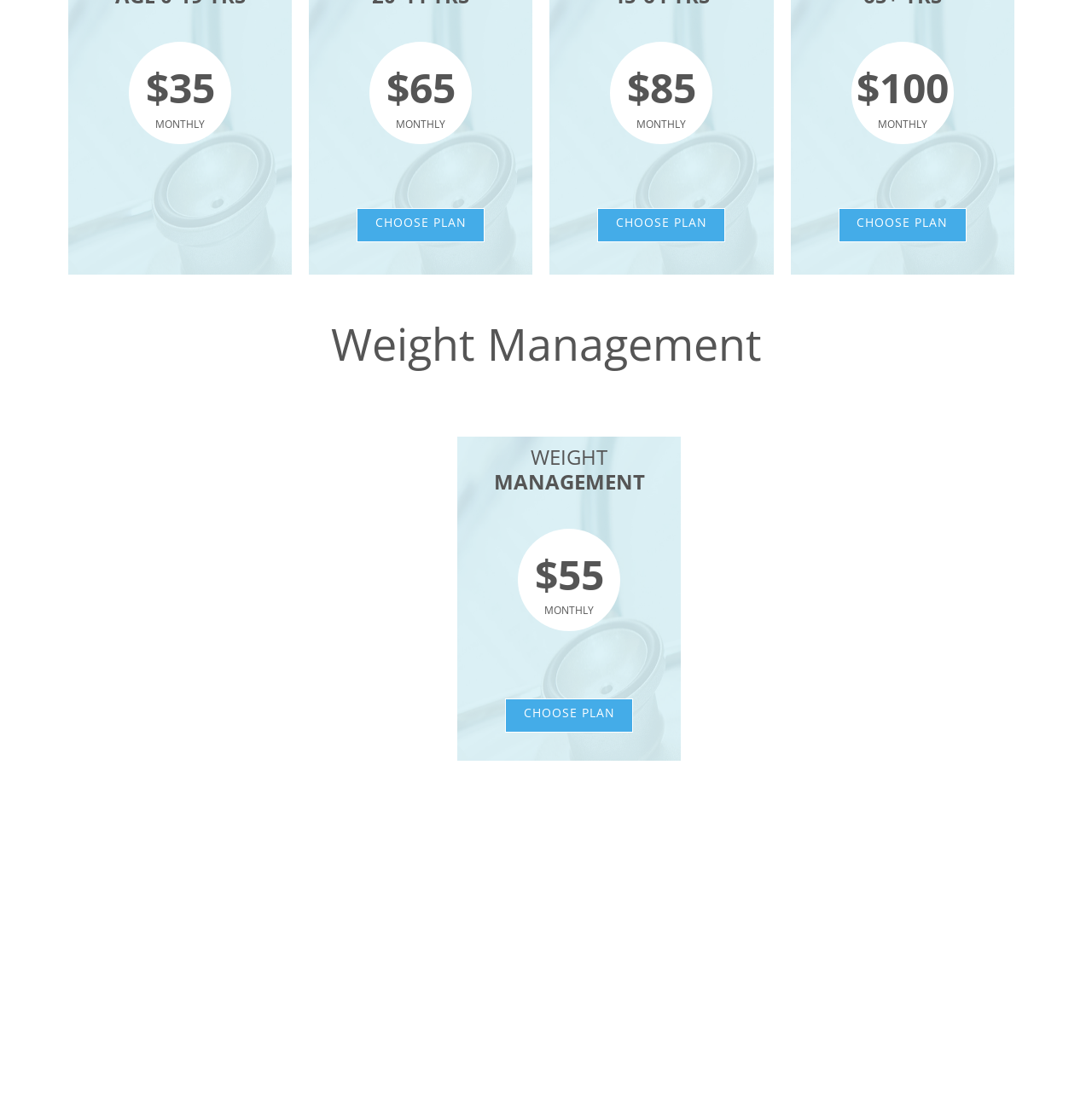What is the common feature of all plans?
Using the information presented in the image, please offer a detailed response to the question.

All plans on this webpage have a common feature of 'NO SIGN-UP FEE TO JOIN!' as mentioned in the static text elements with bounding box coordinates [0.325, 0.154, 0.446, 0.166], [0.545, 0.154, 0.666, 0.166], and [0.766, 0.154, 0.887, 0.166] respectively.